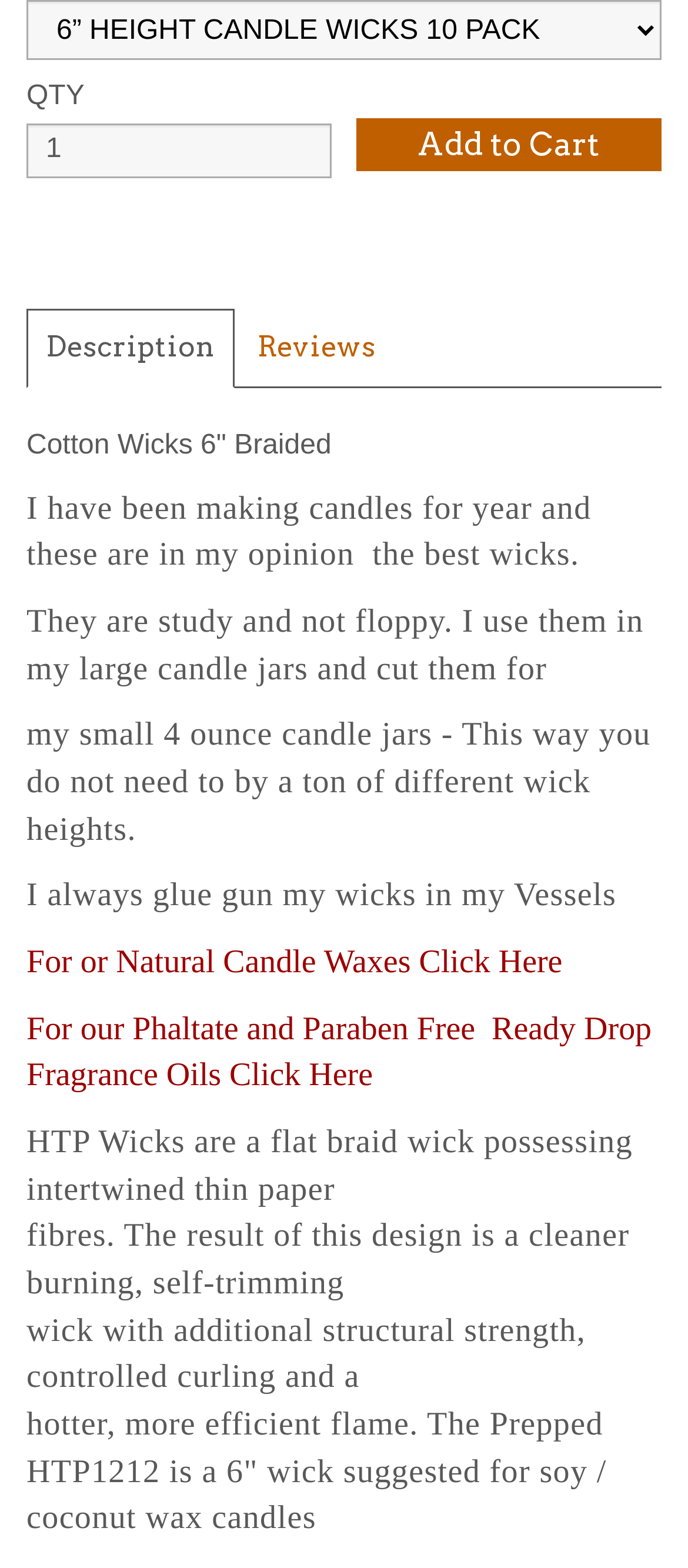Utilize the details in the image to give a detailed response to the question: What is the type of wick being described?

Based on the static text element 'Cotton Wicks 6" Braided' at coordinates [0.038, 0.274, 0.482, 0.293], it can be inferred that the type of wick being described is Cotton Wicks 6" Braided.